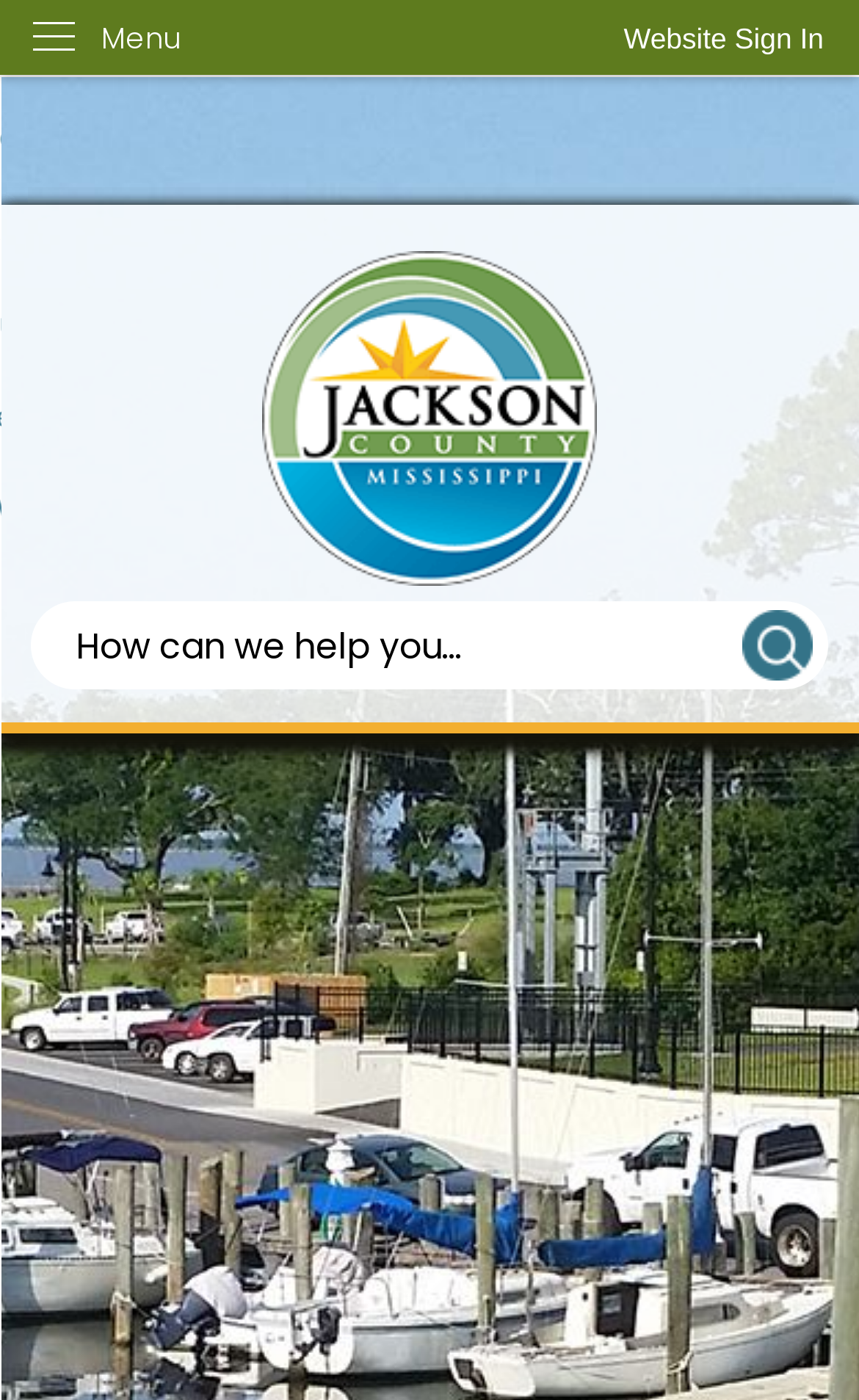How many search fields are there?
Give a one-word or short phrase answer based on the image.

One